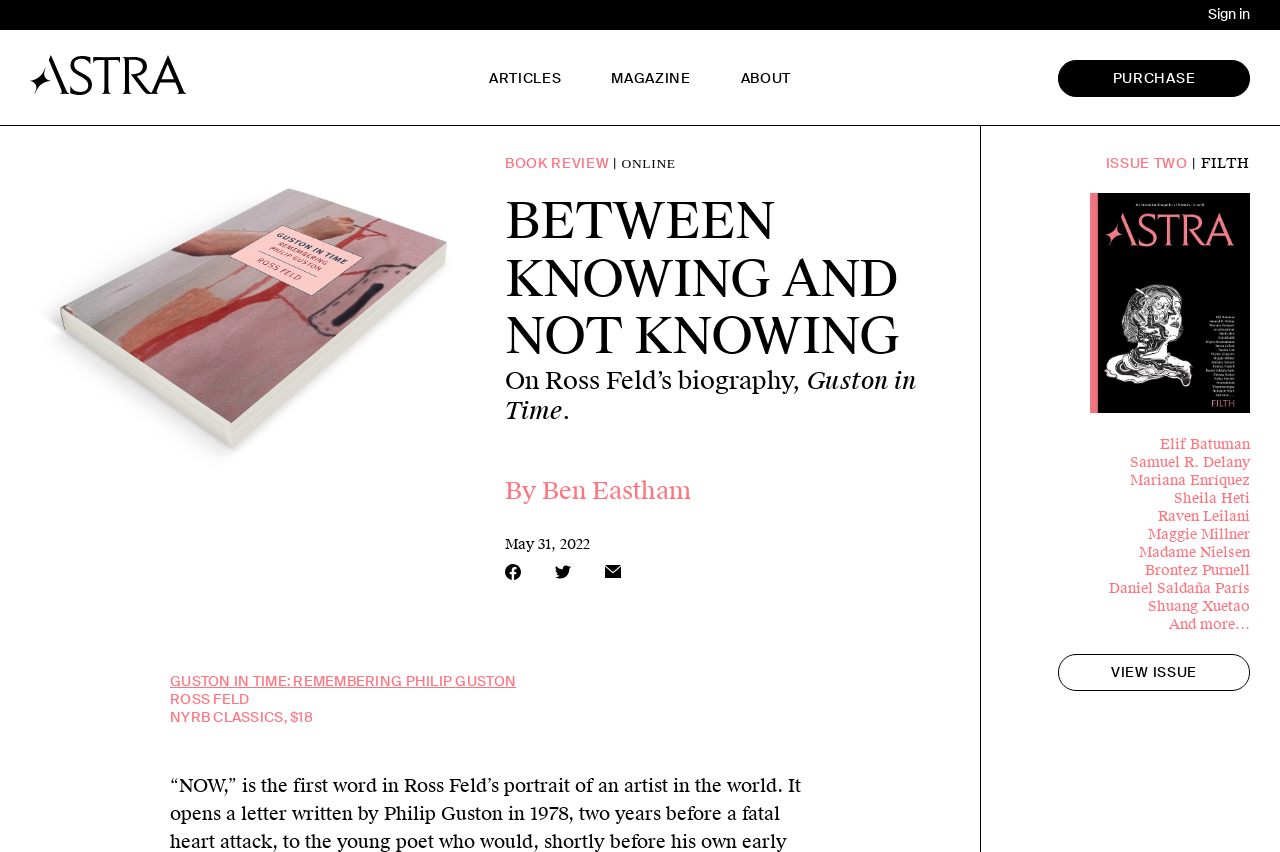Detail the various sections and features of the webpage.

The webpage is a literary magazine's article page, titled "Between Knowing and Not Knowing" by Ben Eastham. At the top, there is a navigation menu with links to "Sign in", "Astra Magazine", "ARTICLES", "MAGAZINE", "ABOUT", and "PURCHASE". 

Below the navigation menu, there is a large section dedicated to the article. The article's title, "BOOK REVIEW | ONLINE", is displayed prominently, followed by the subtitle "BETWEEN KNOWING AND NOT KNOWING" and the author's name, "By Ben Eastham". The article's content is divided into sections, with headings such as "On Ross Feld’s biography, Guston in Time." and "May 31, 2022". There are also social media sharing links and an image related to the article.

To the left of the article, there is a smaller section with an image and a heading "GUSTON IN TIME: REMEMBERING PHILIP GUSTON ROSS FELD NYRB CLASSICS, $18", which appears to be a book review or promotion.

On the right side of the page, there is another section with a heading "ISSUE TWO | FILTH" and a link to view the issue. Below this, there are several links to authors' names, including Elif Batuman, Samuel R. Delany, and others, which likely lead to their respective articles or contributions to the issue. There is also an image of the cover of the "Filth" issue.